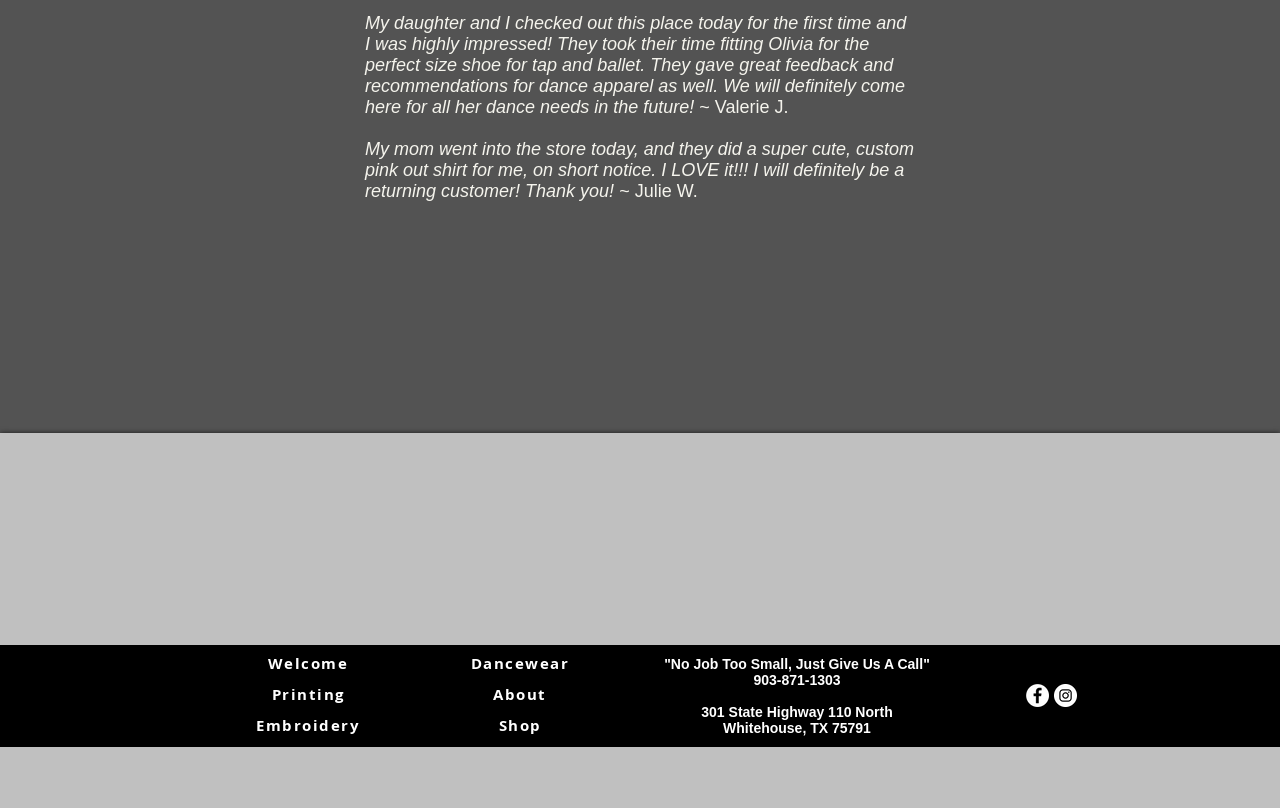Please determine the bounding box coordinates for the UI element described as: "Shop".

[0.389, 0.885, 0.423, 0.91]